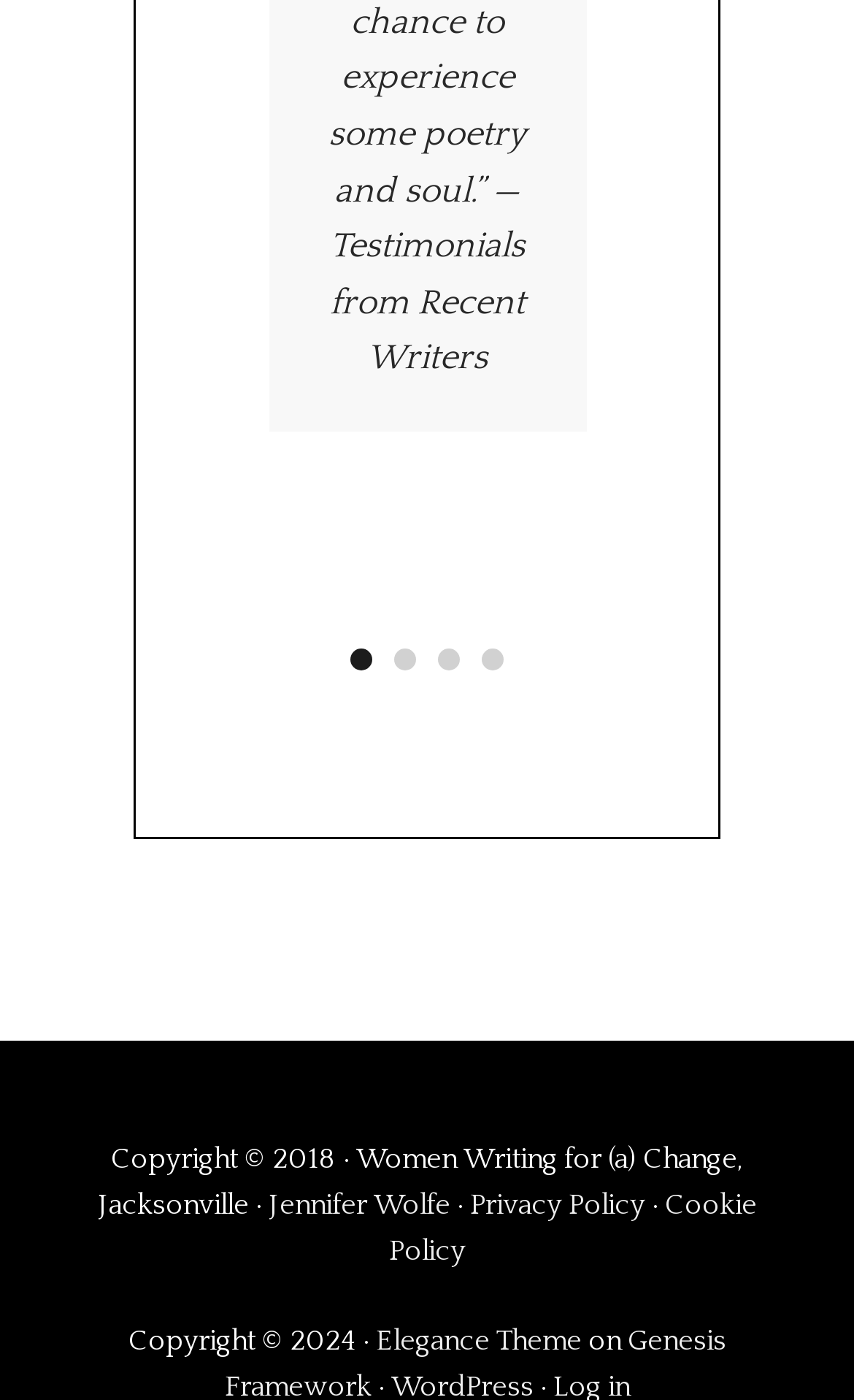What is the year of the latest copyright?
Please interpret the details in the image and answer the question thoroughly.

I looked for the StaticText elements with the text 'Copyright ©' and found two instances. The latest year mentioned is 2024, which is in the element with the text 'Copyright © 2024 ·'.